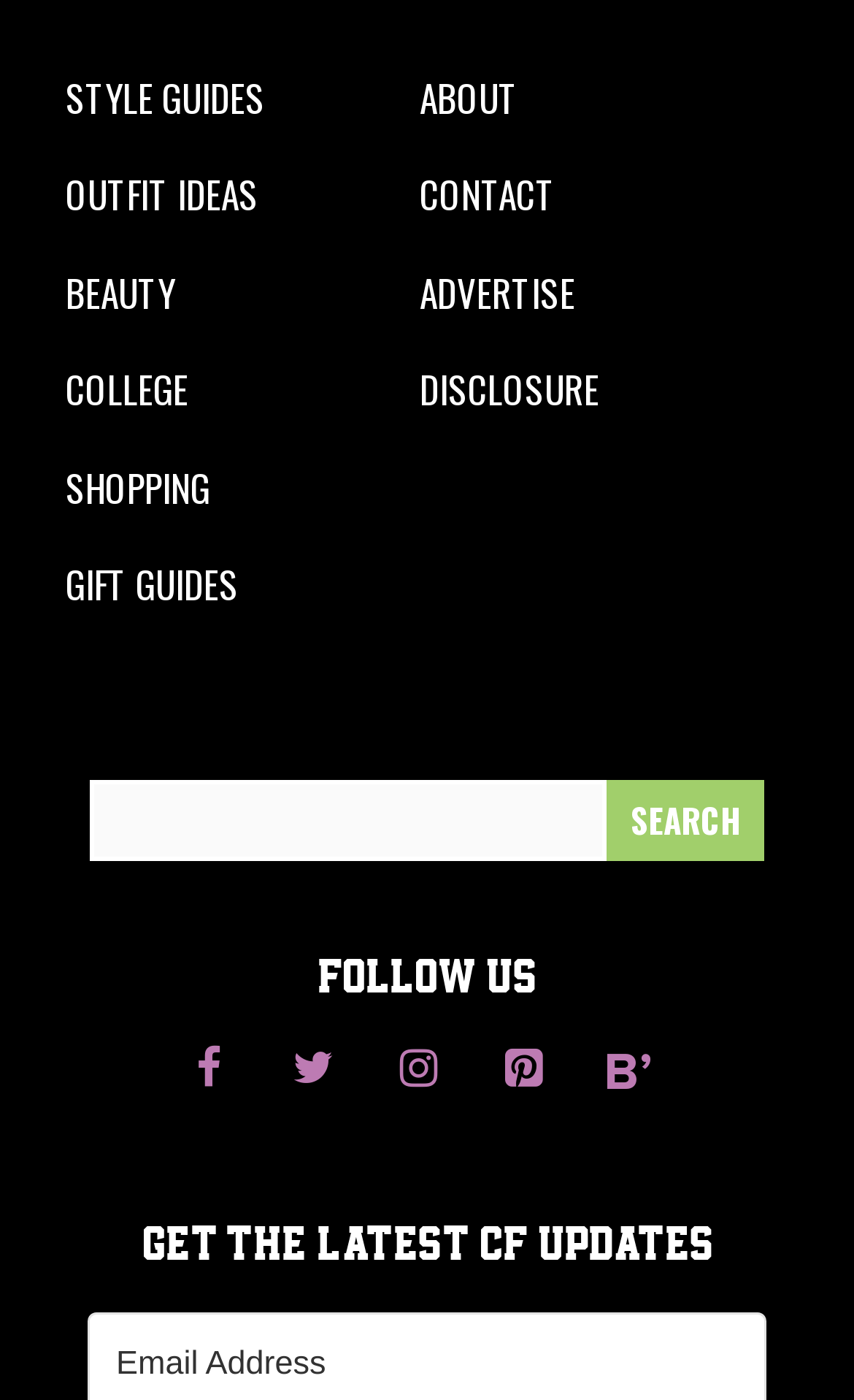Answer the question below with a single word or a brief phrase: 
What is the text above the search box?

Search for: